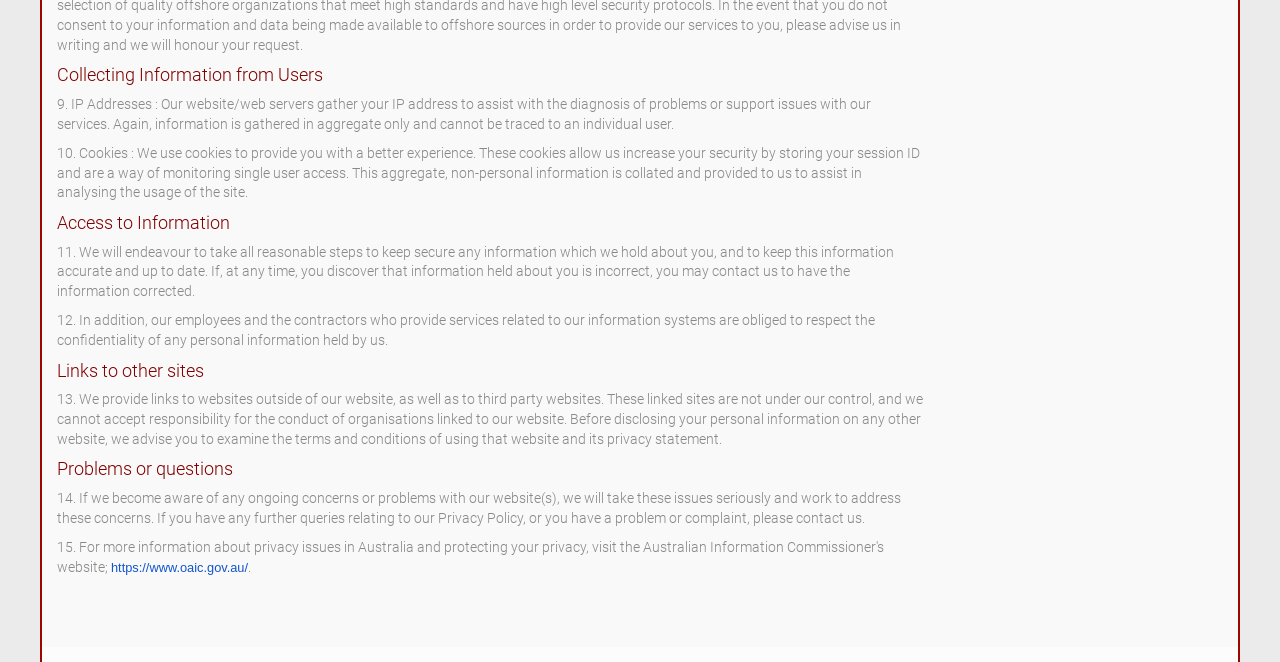What should you do if you find incorrect information about yourself?
Provide an in-depth answer to the question, covering all aspects.

According to the webpage, if a user discovers that information held about them is incorrect, they may contact the website to have the information corrected.